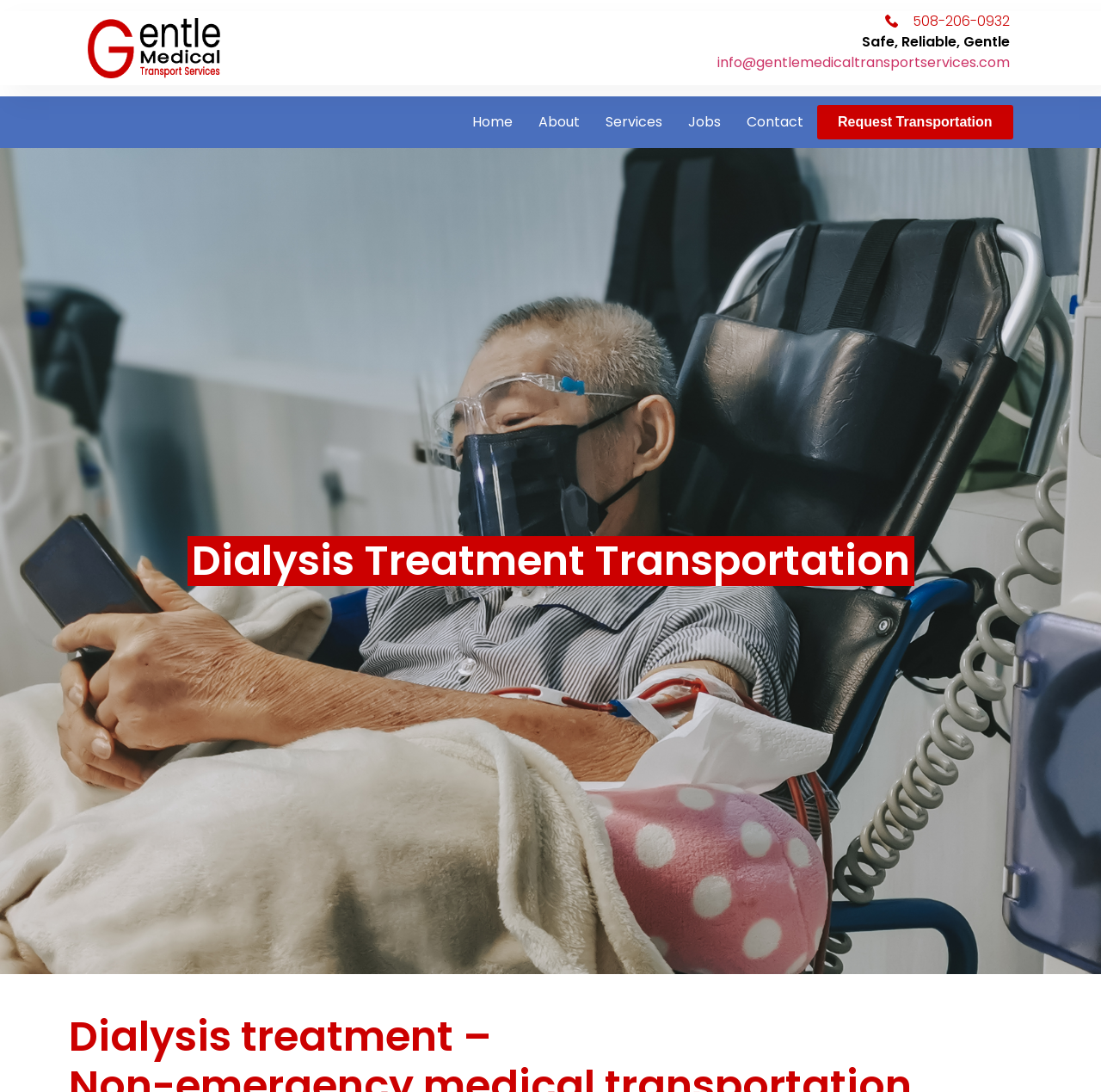Find the bounding box coordinates for the UI element that matches this description: "info@gentlemedicaltransportservices.com".

[0.652, 0.048, 0.917, 0.066]